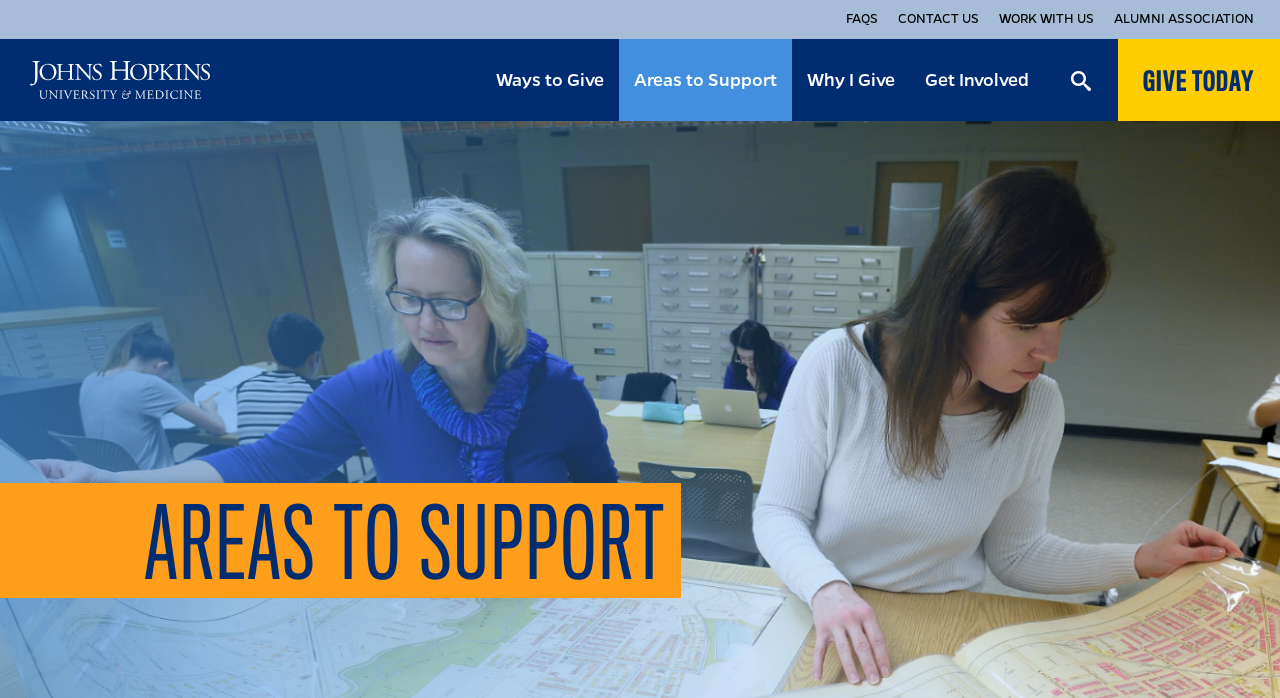Look at the image and give a detailed response to the following question: What is the call-to-action on the top-right corner of the webpage?

The top-right corner of the webpage features a prominent call-to-action button that reads 'Give Now to Johns Hopkins'. This button is likely a direct link to the donation process, encouraging users to take immediate action and make a contribution to Johns Hopkins.